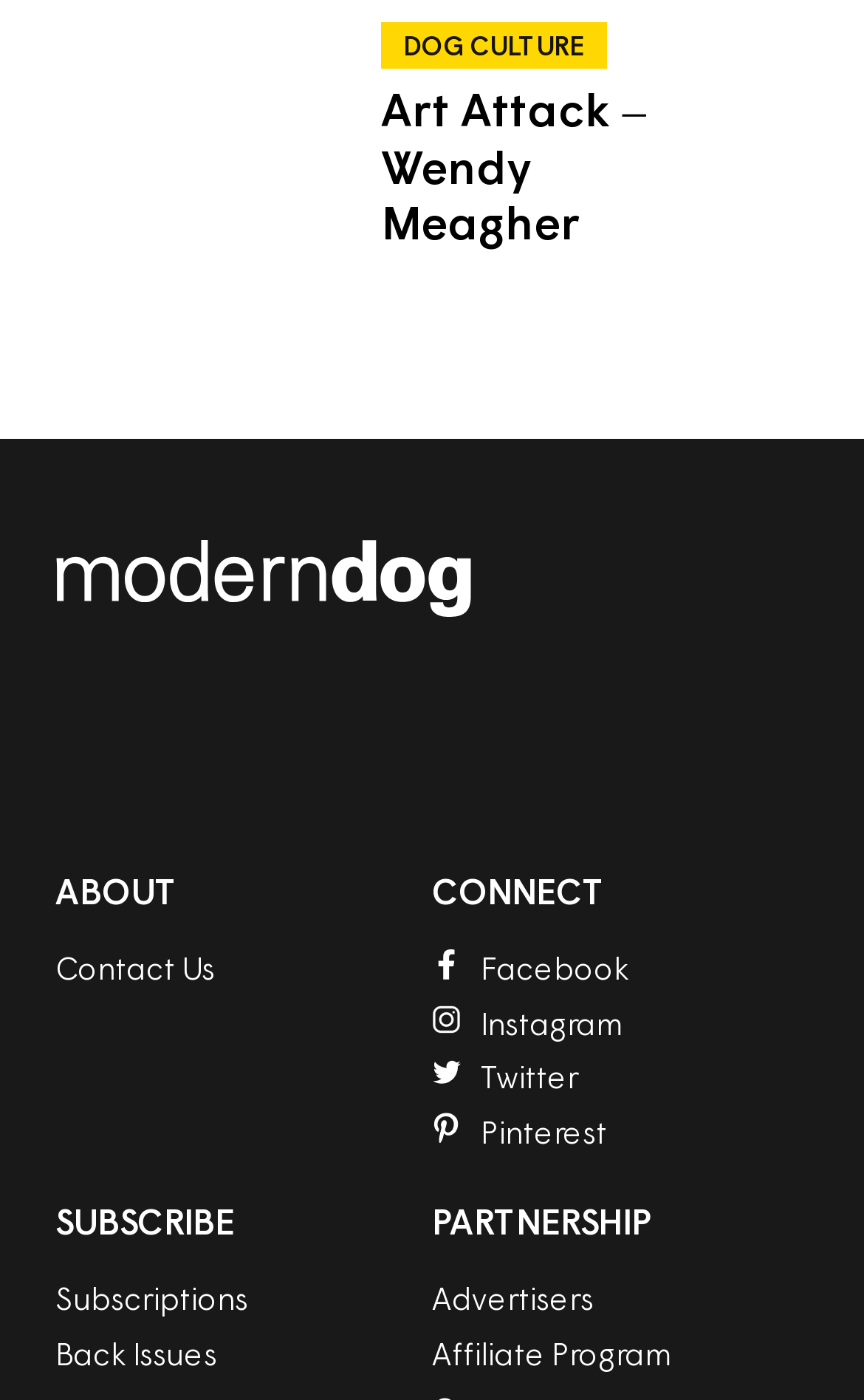How many social media platforms are linked on the webpage?
Using the information presented in the image, please offer a detailed response to the question.

I found links to Facebook, Instagram, Twitter, and Pinterest on the webpage, which are all social media platforms. Therefore, there are 4 social media platforms linked on the webpage.